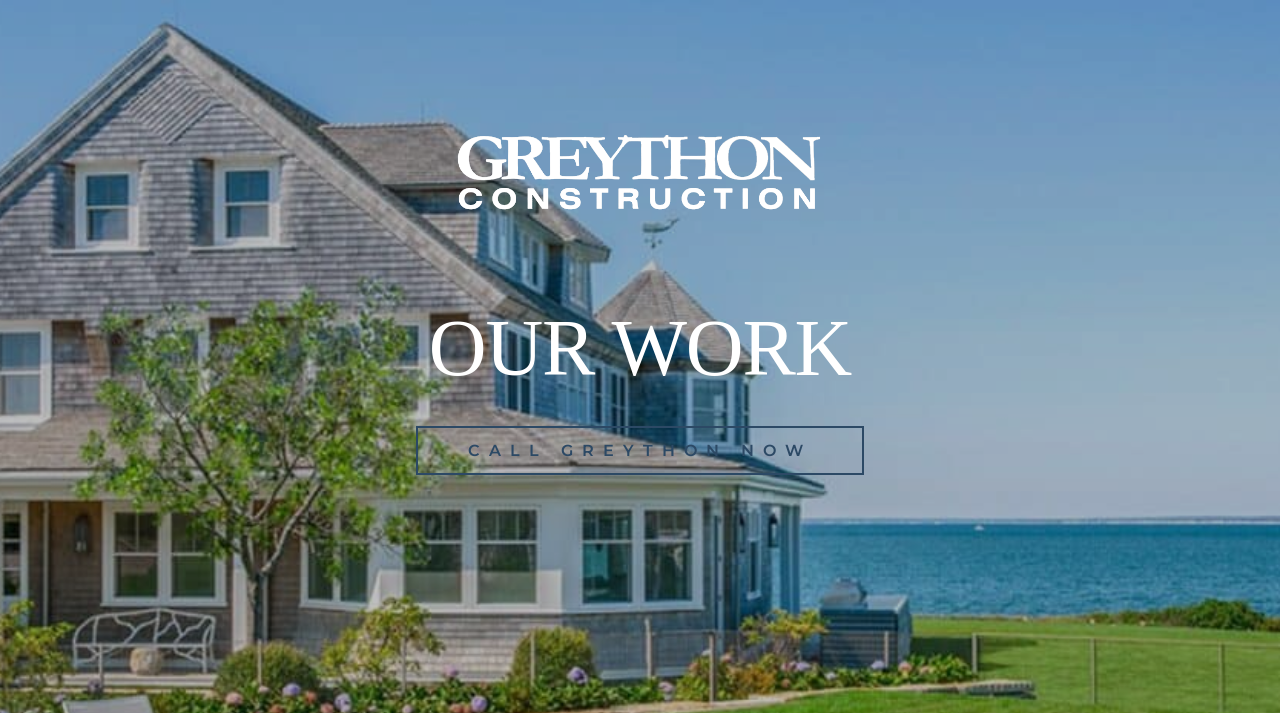Determine the bounding box coordinates (top-left x, top-left y, bottom-right x, bottom-right y) of the UI element described in the following text: CALL GREYTHON NOW

[0.325, 0.597, 0.675, 0.666]